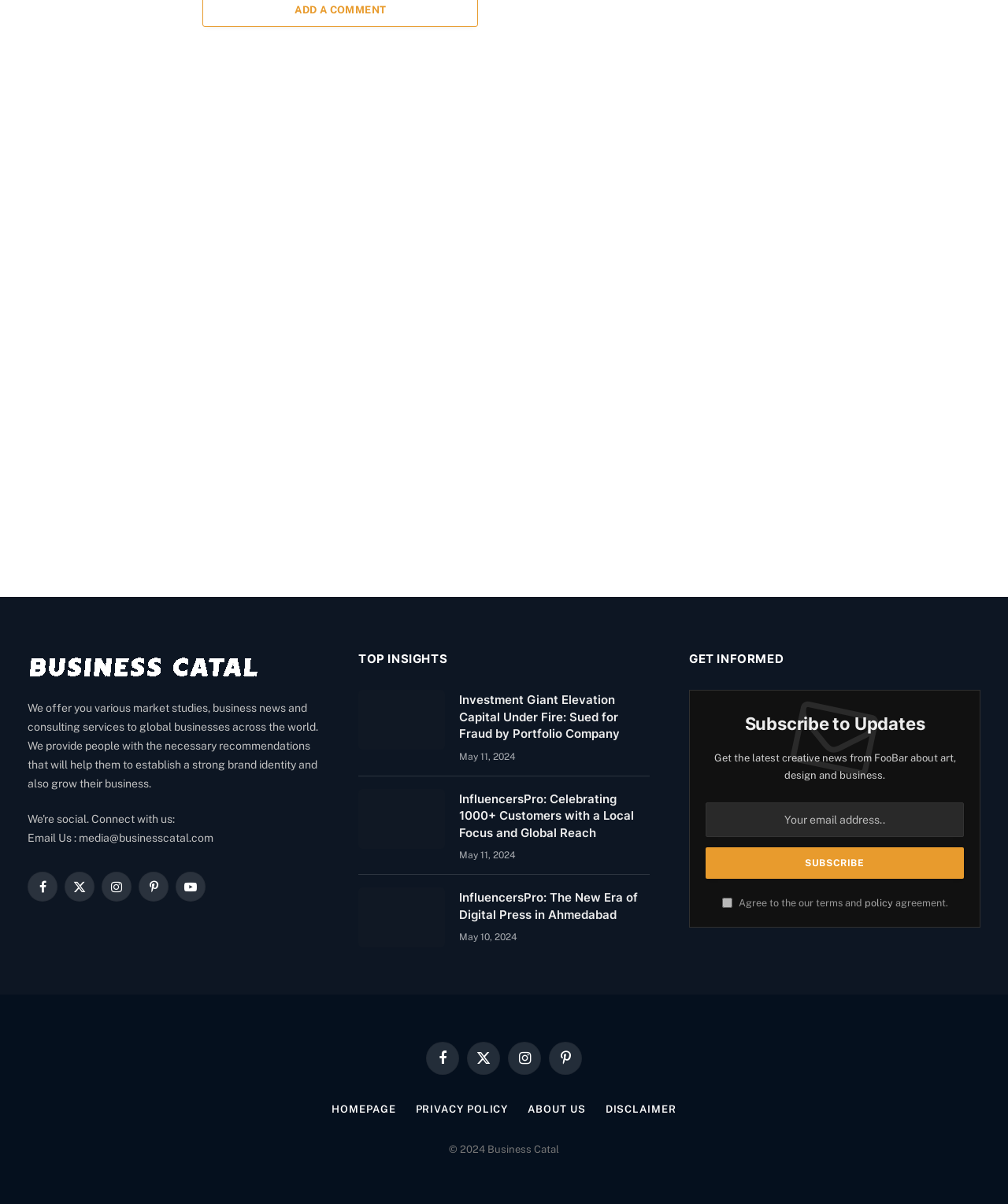Determine the bounding box coordinates of the clickable element to achieve the following action: 'Read about Investment Giant Elevation Capital Under Fire'. Provide the coordinates as four float values between 0 and 1, formatted as [left, top, right, bottom].

[0.455, 0.575, 0.645, 0.617]